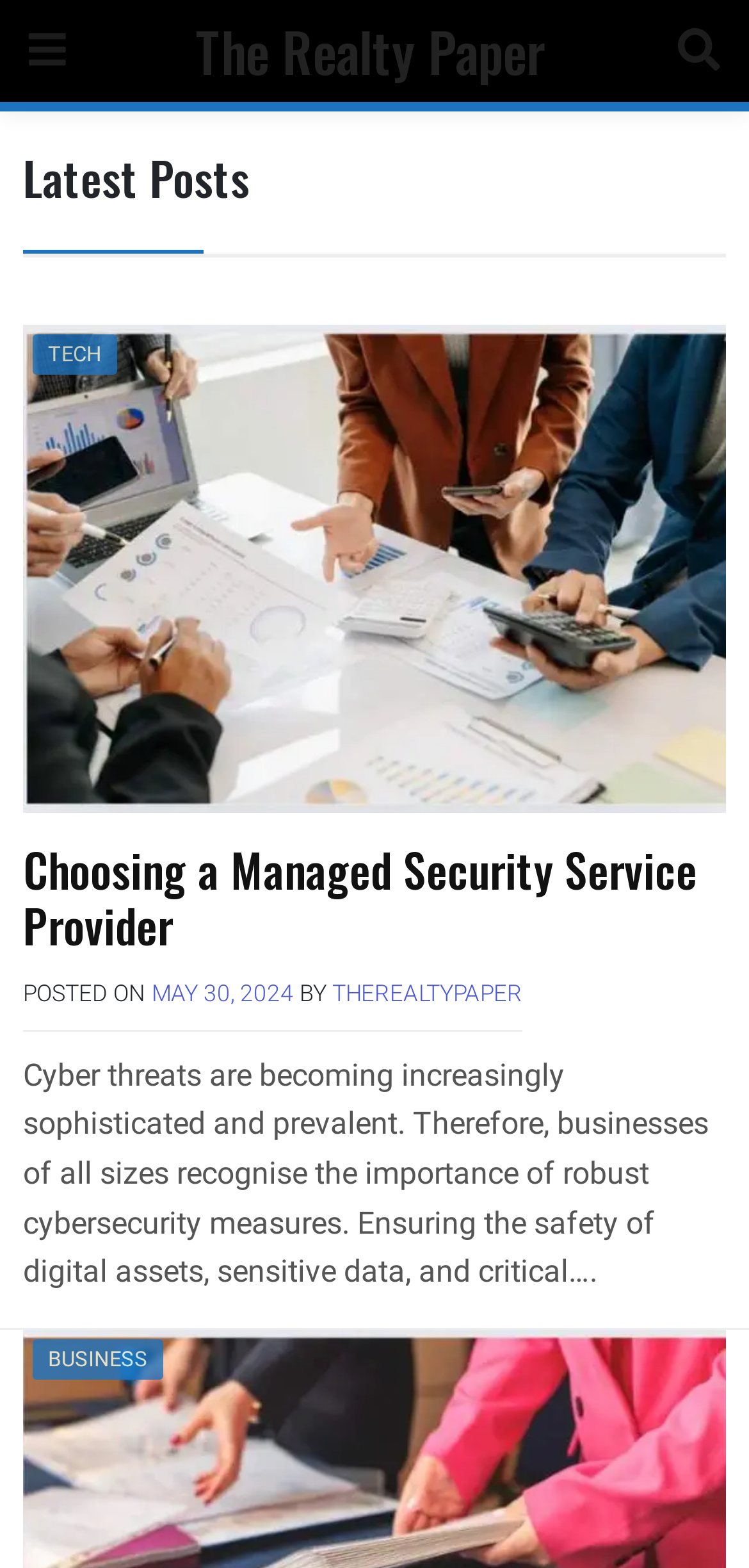Locate the bounding box coordinates of the area that needs to be clicked to fulfill the following instruction: "View the post dated May 30, 2024". The coordinates should be in the format of four float numbers between 0 and 1, namely [left, top, right, bottom].

[0.203, 0.625, 0.392, 0.642]